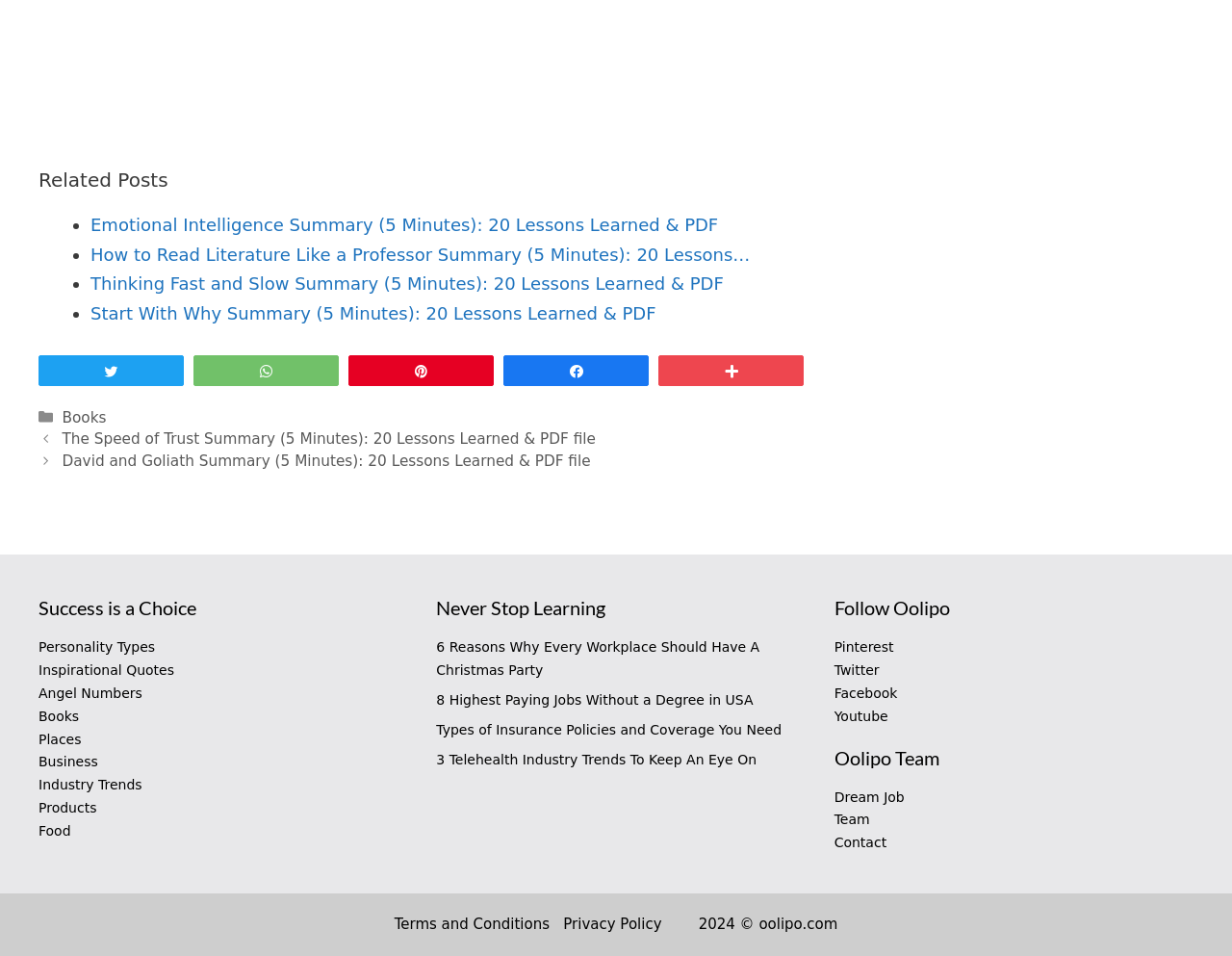Based on the description "Terms and Conditions", find the bounding box of the specified UI element.

[0.32, 0.958, 0.446, 0.976]